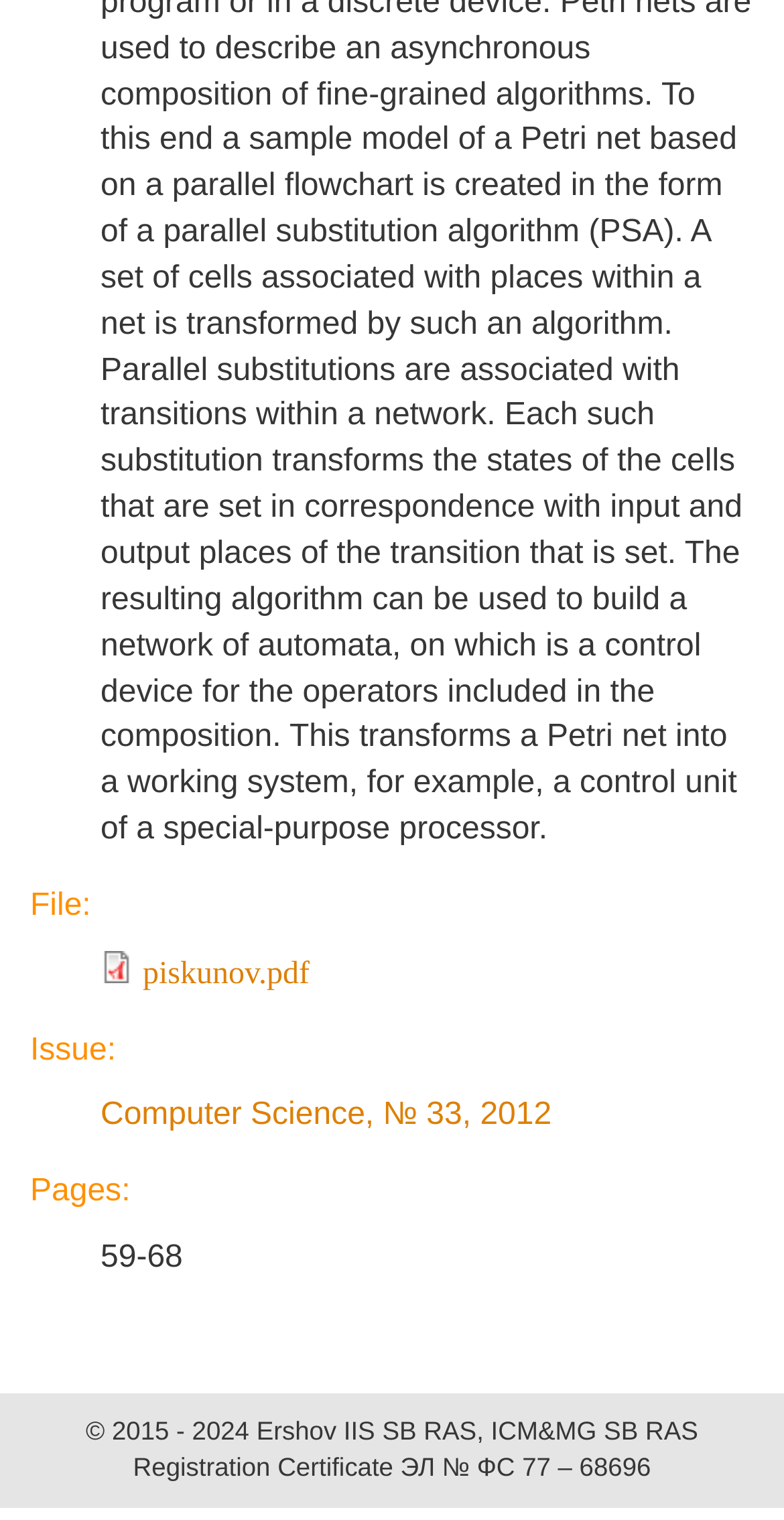Locate the bounding box coordinates of the UI element described by: "Computer Science, № 33, 2012". Provide the coordinates as four float numbers between 0 and 1, formatted as [left, top, right, bottom].

[0.128, 0.723, 0.704, 0.745]